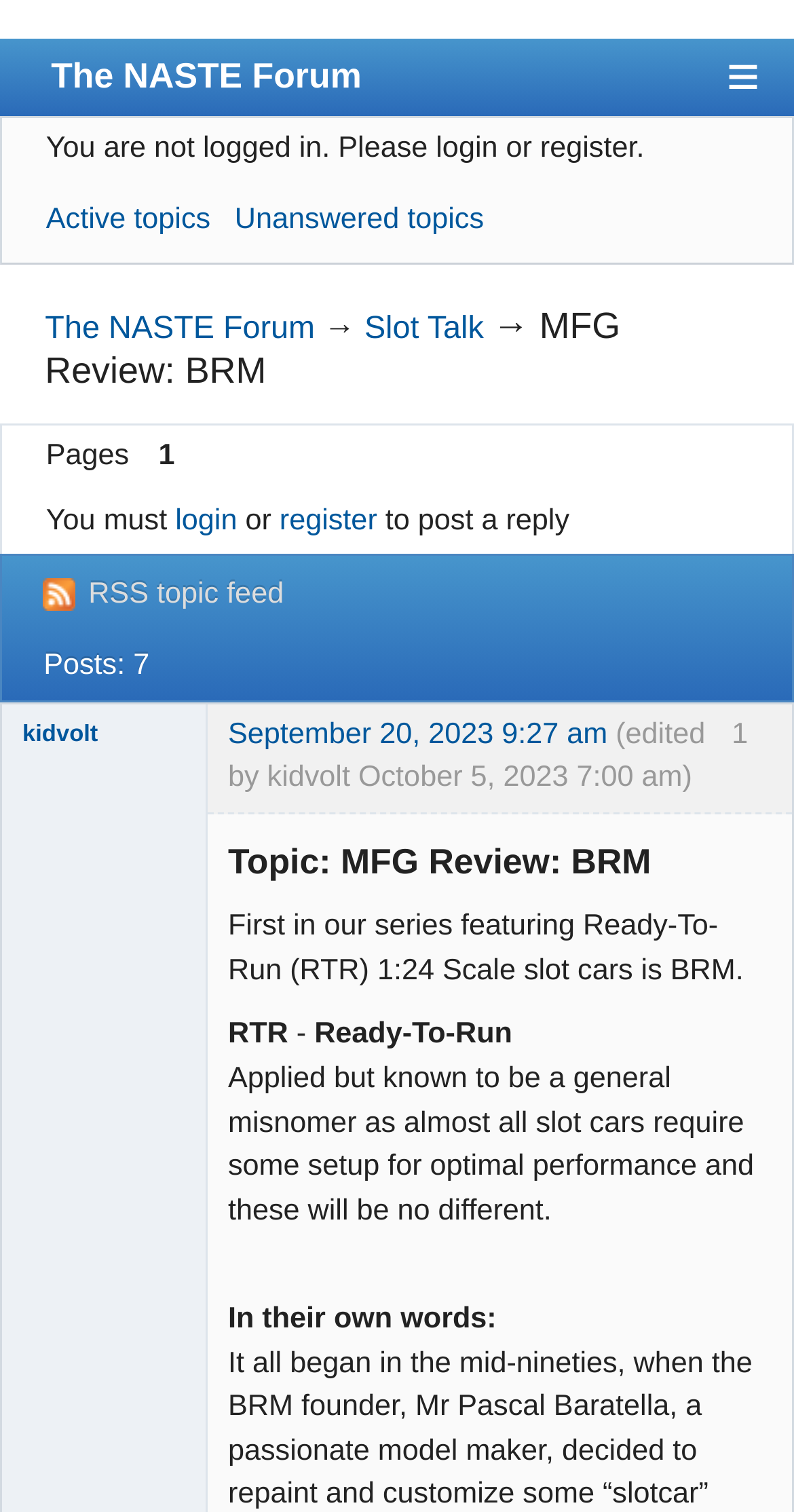Determine the bounding box coordinates for the area that should be clicked to carry out the following instruction: "View the RSS topic feed".

[0.055, 0.382, 0.357, 0.404]